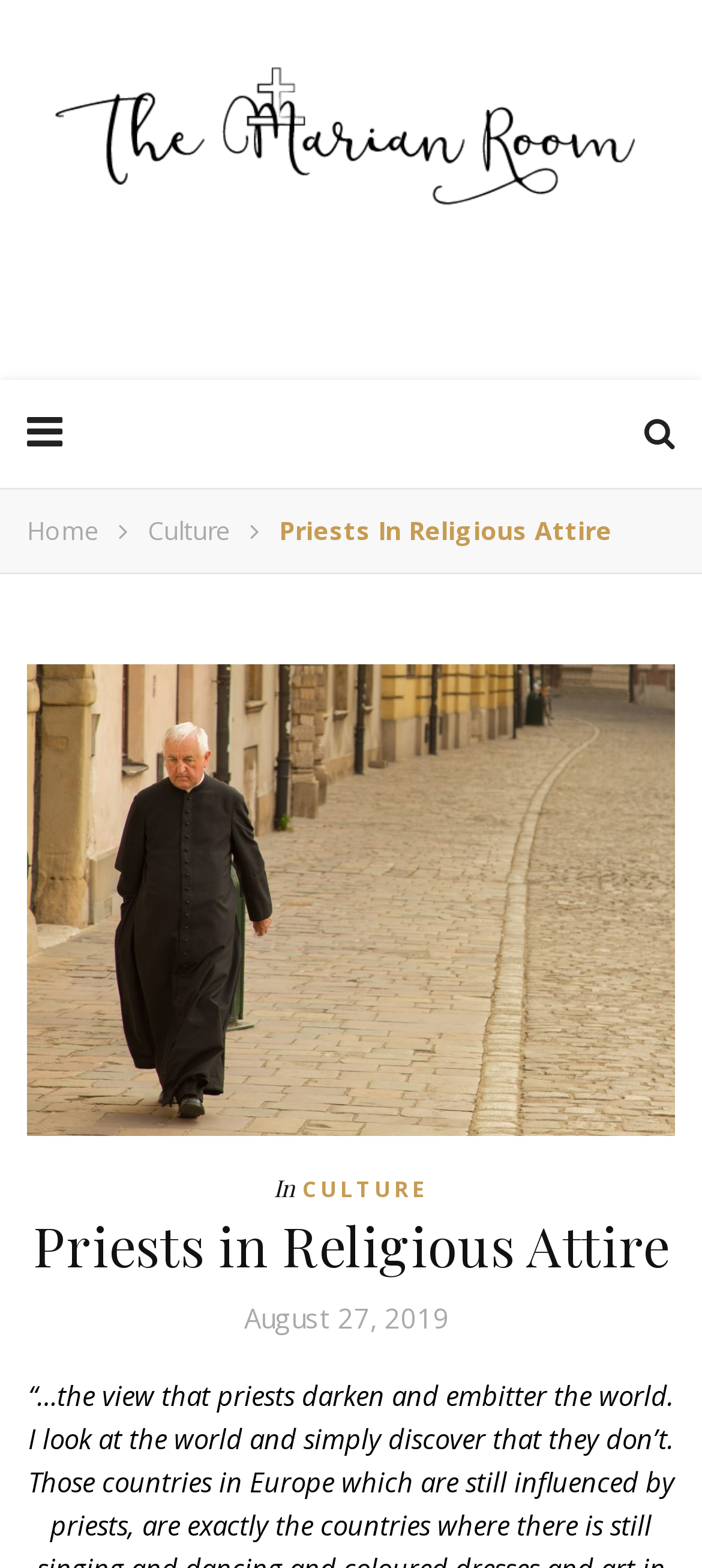Determine the bounding box for the described UI element: "Home".

[0.038, 0.327, 0.141, 0.349]